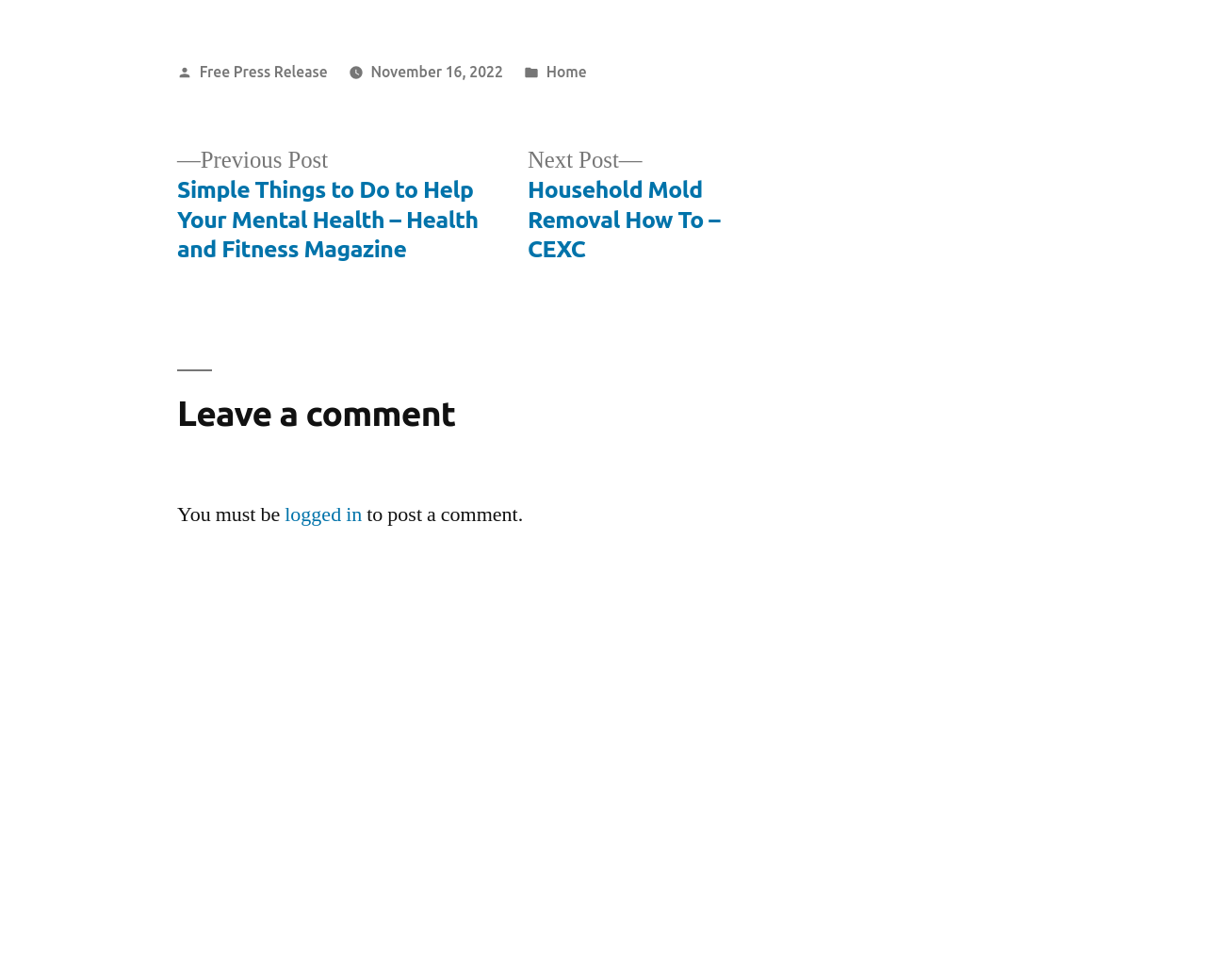Identify the bounding box for the described UI element: "November 16, 2022".

[0.307, 0.064, 0.417, 0.081]